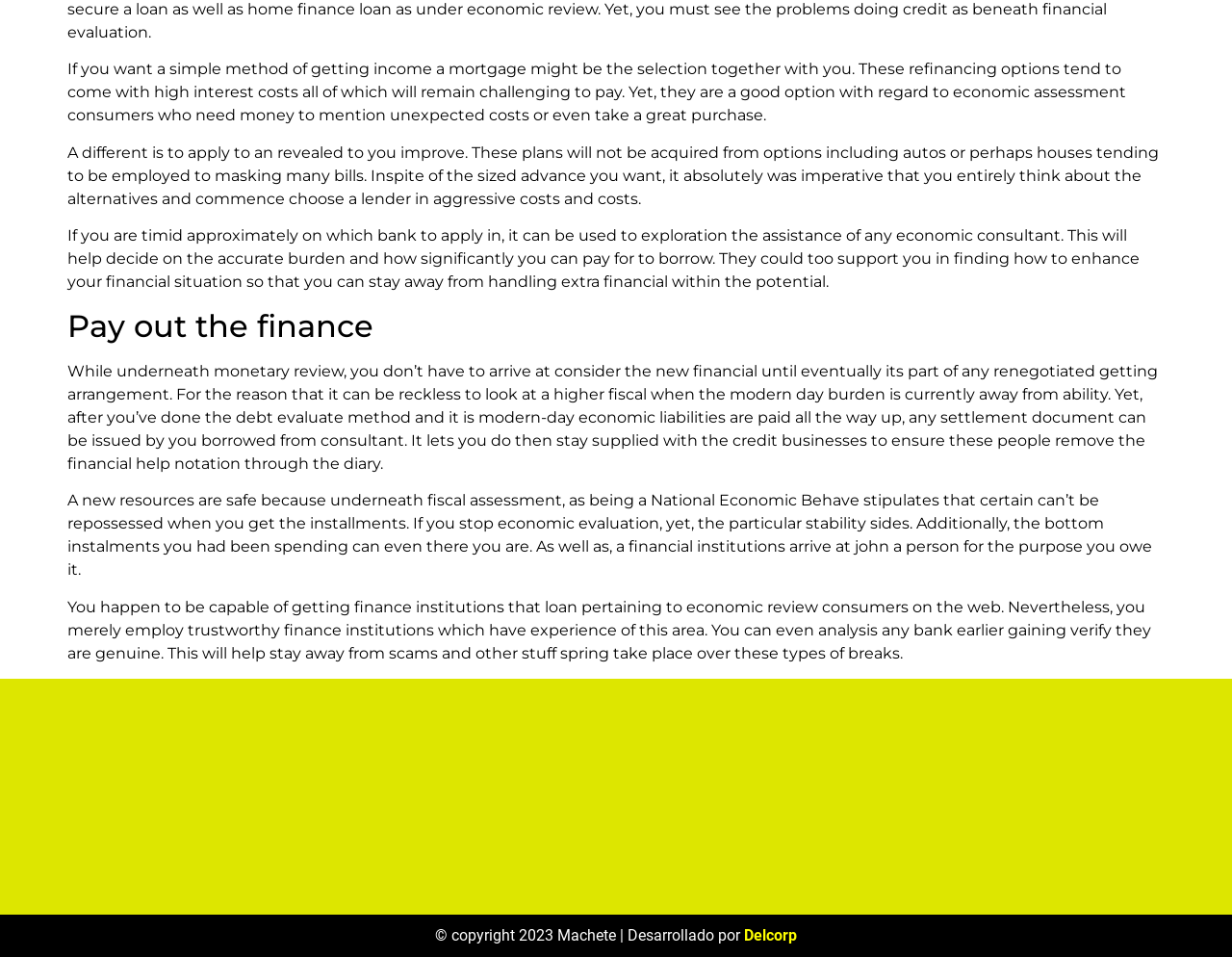How can one find a trustworthy lender?
From the image, respond with a single word or phrase.

Research online